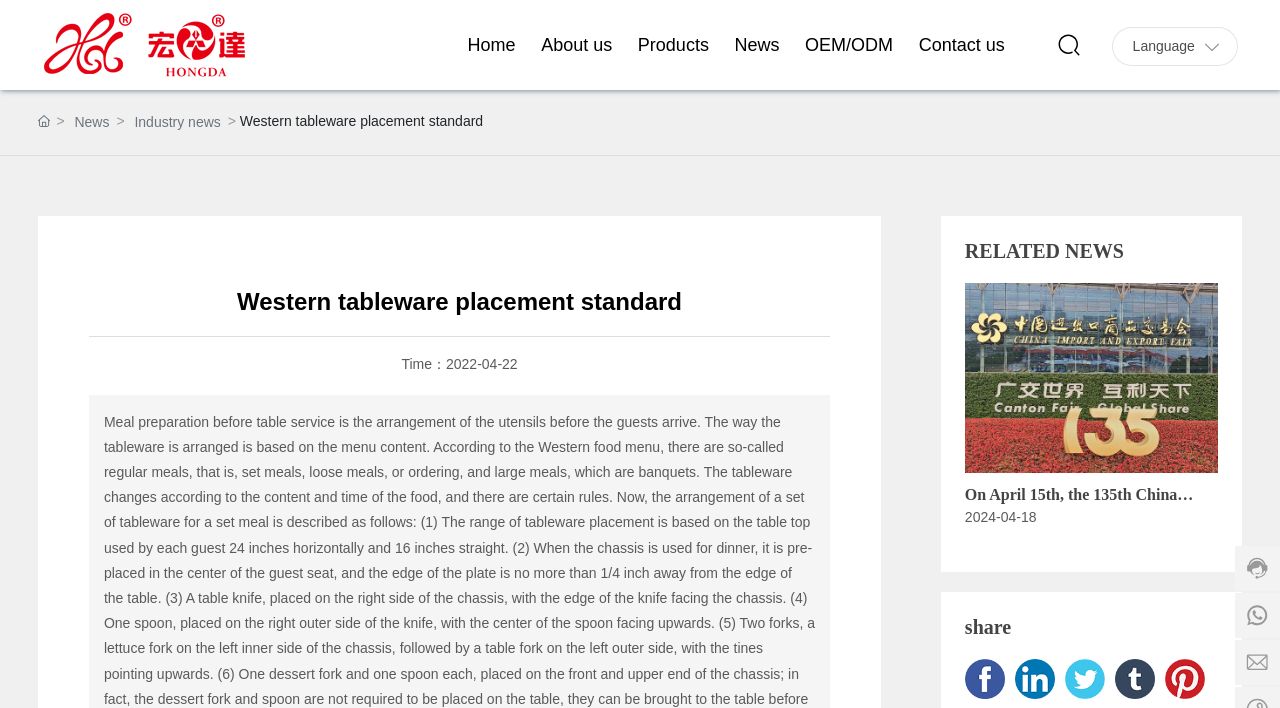Create a detailed narrative of the webpage’s visual and textual elements.

The webpage is about Jieyang Hongda Stainless Steel Industrial Co.,Ltd, a company that specializes in European tableware. At the top of the page, there is a navigation menu with links to "Home", "About us", "Products", "News", "OEM/ODM", and "Contact us". To the right of the navigation menu, there is a language selection option with a flag icon.

Below the navigation menu, there is a section with a title "Western tableware placement standard" and a brief description. On the left side of this section, there is a small image. Below this section, there is a horizontal separator line.

On the right side of the page, there is a news section with a title "RELATED NEWS". This section contains three news articles with links to read more. Each article has a title, a date, and a brief summary. The first article has an image associated with it.

At the bottom of the page, there are social media links to Facebook, Linkedin, Twitter, Tumblr, and Pinterest, each with its respective icon.

There are several other images scattered throughout the page, but their content is not specified. Overall, the page has a simple and organized layout, with clear headings and concise text.